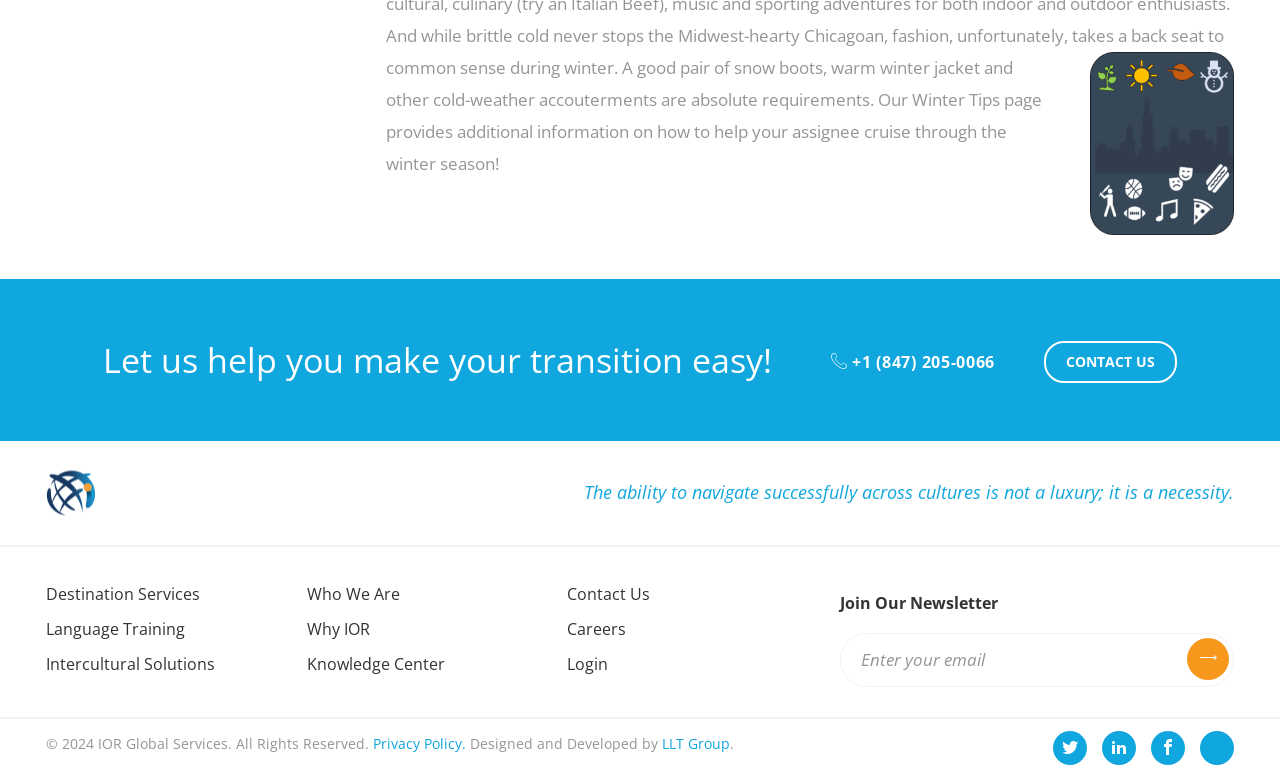Please answer the following question as detailed as possible based on the image: 
What is the phone number to contact?

I found the phone number by looking at the link element with the text ' +1 (847) 205-0066' which is located at the top of the page, indicating it's a contact information.